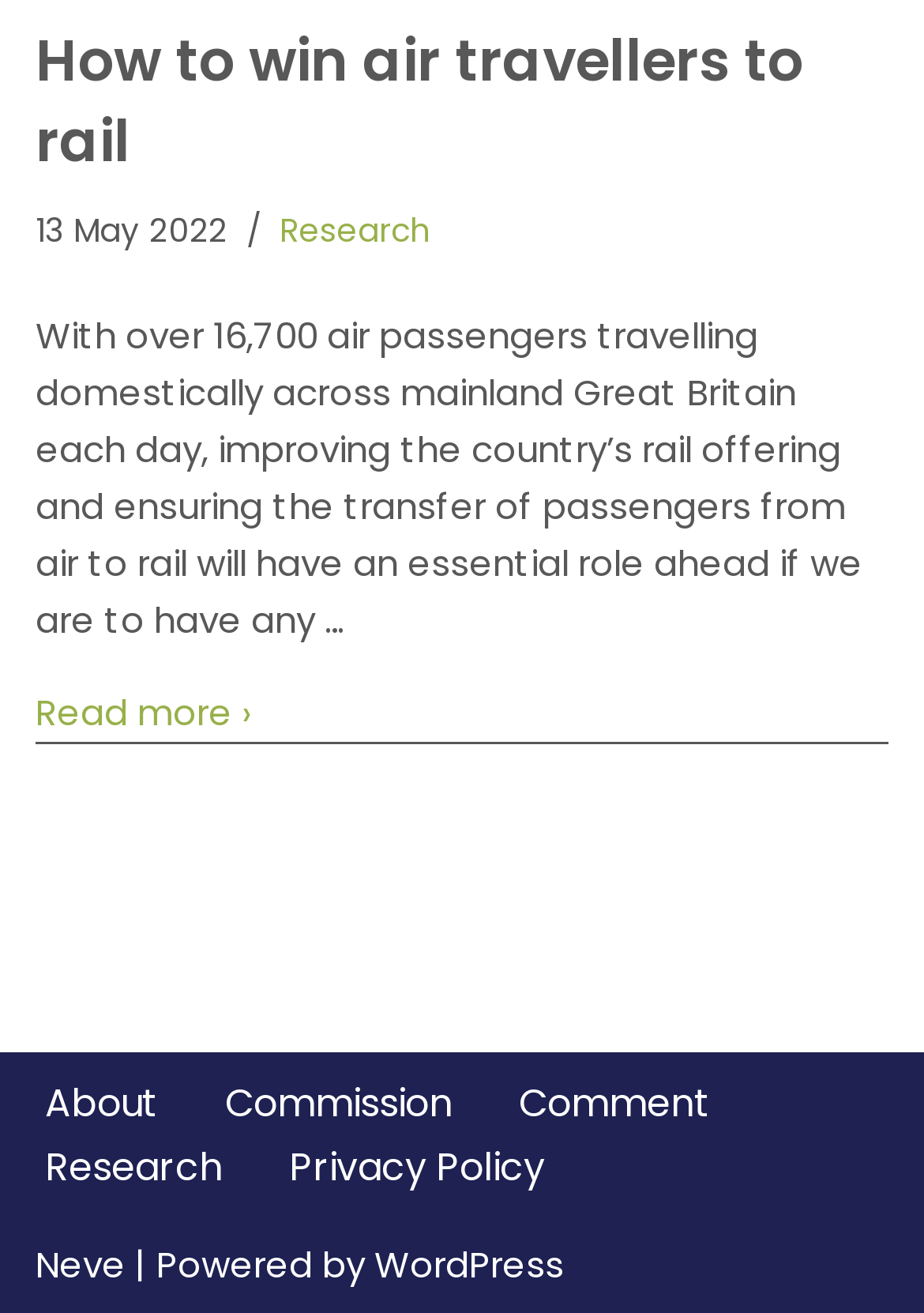Locate the bounding box coordinates of the element that should be clicked to fulfill the instruction: "Read more about 'How to win air travellers to rail'".

[0.038, 0.522, 0.962, 0.566]